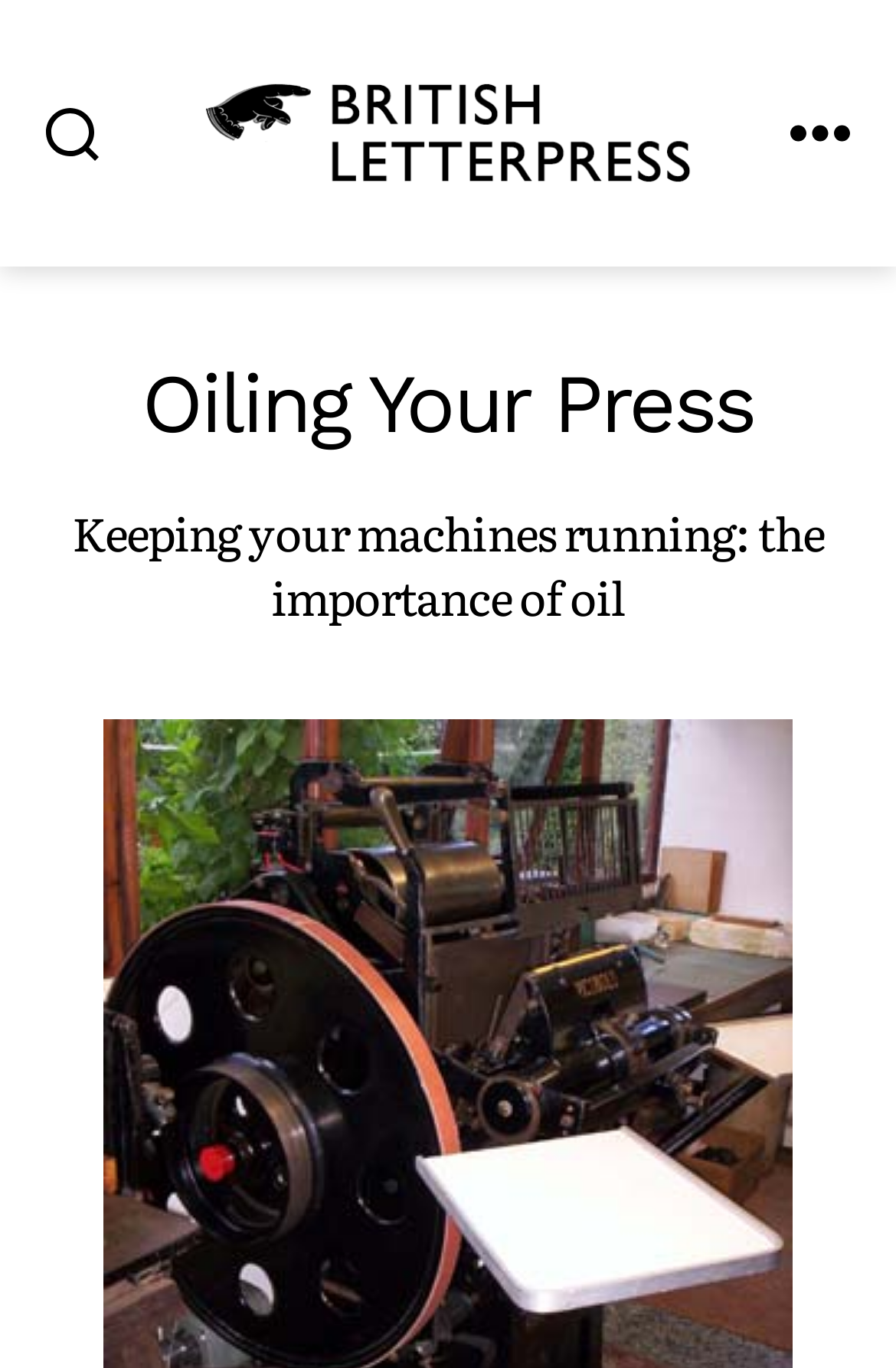Is there a menu on the website?
Based on the image, answer the question in a detailed manner.

There is a button labeled 'Menu' on the top right of the webpage, which suggests that the website has a menu that provides access to different sections or features of the website.